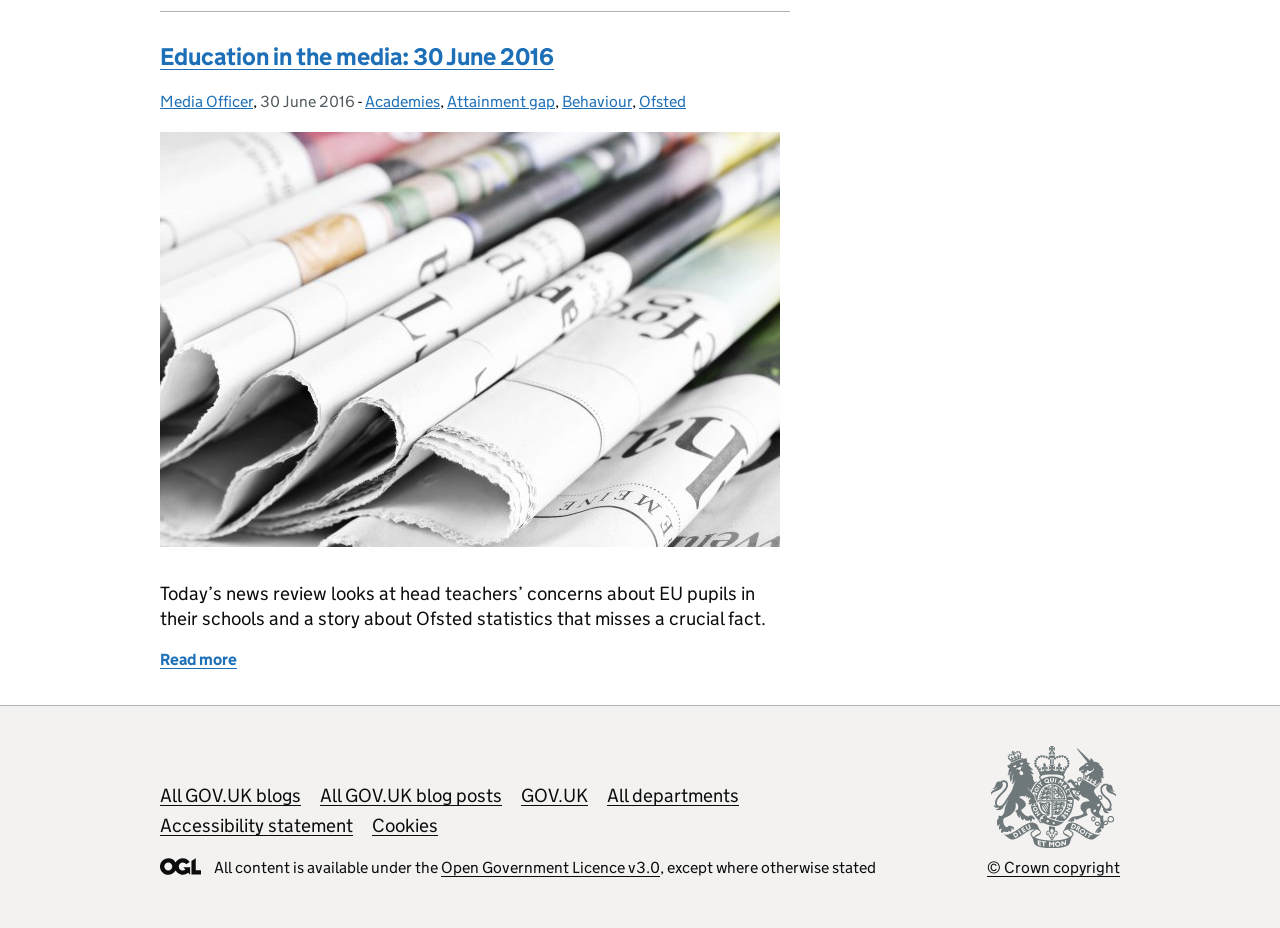Please identify the bounding box coordinates of the clickable region that I should interact with to perform the following instruction: "Check the Accessibility statement". The coordinates should be expressed as four float numbers between 0 and 1, i.e., [left, top, right, bottom].

[0.125, 0.877, 0.276, 0.902]